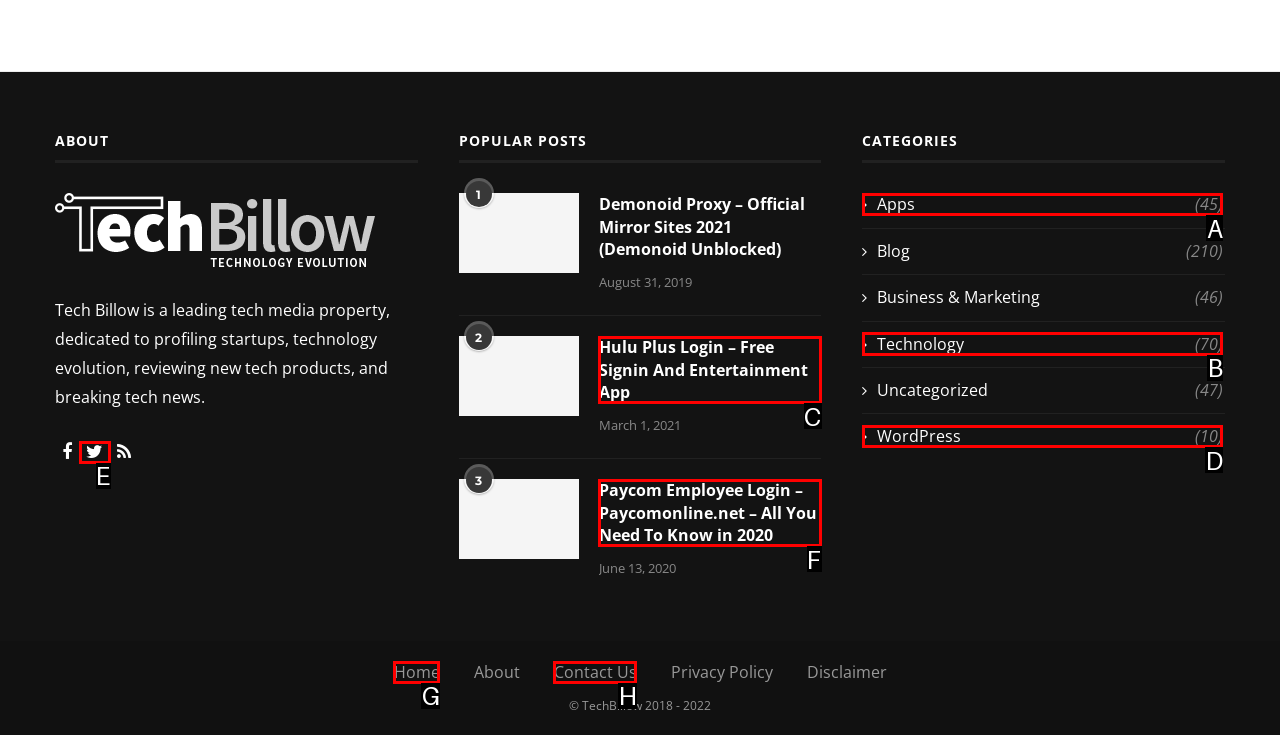Find the option that fits the given description: Technology (70)
Answer with the letter representing the correct choice directly.

B